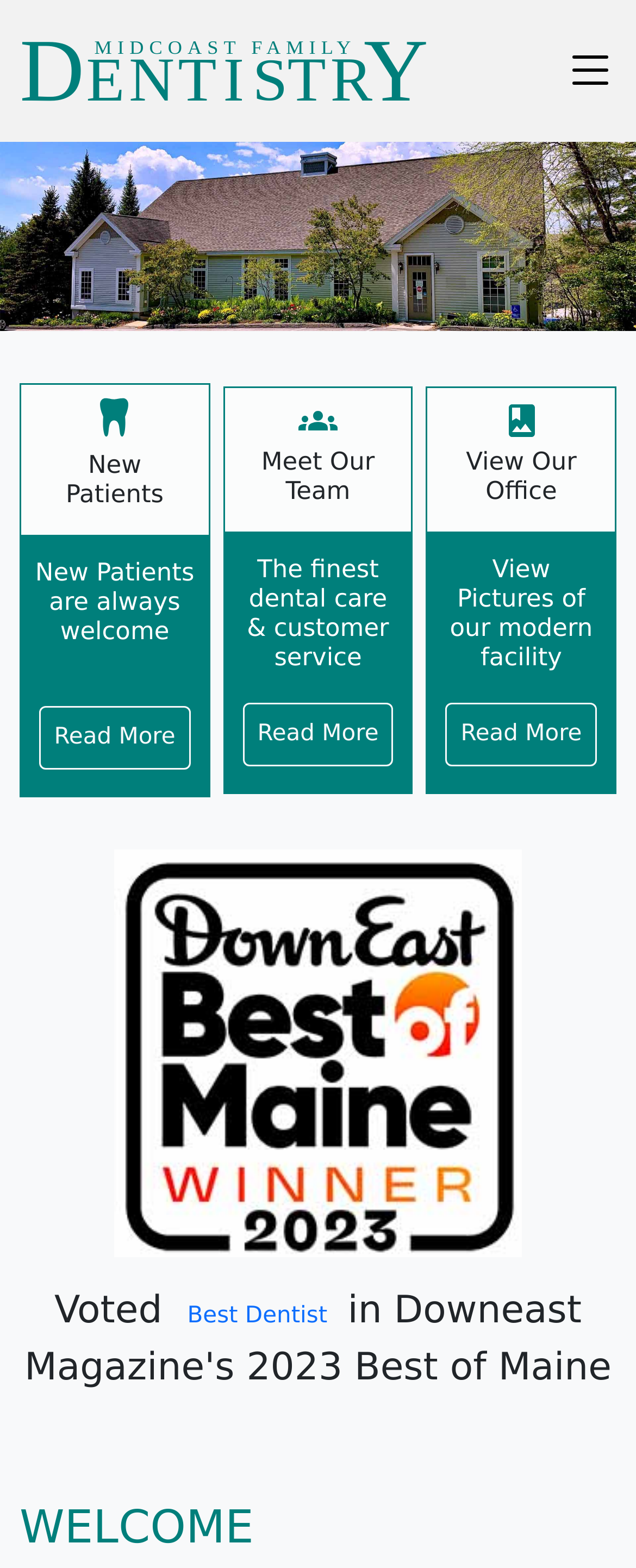Provide the bounding box coordinates of the HTML element described by the text: "Read More".

[0.062, 0.45, 0.299, 0.491]